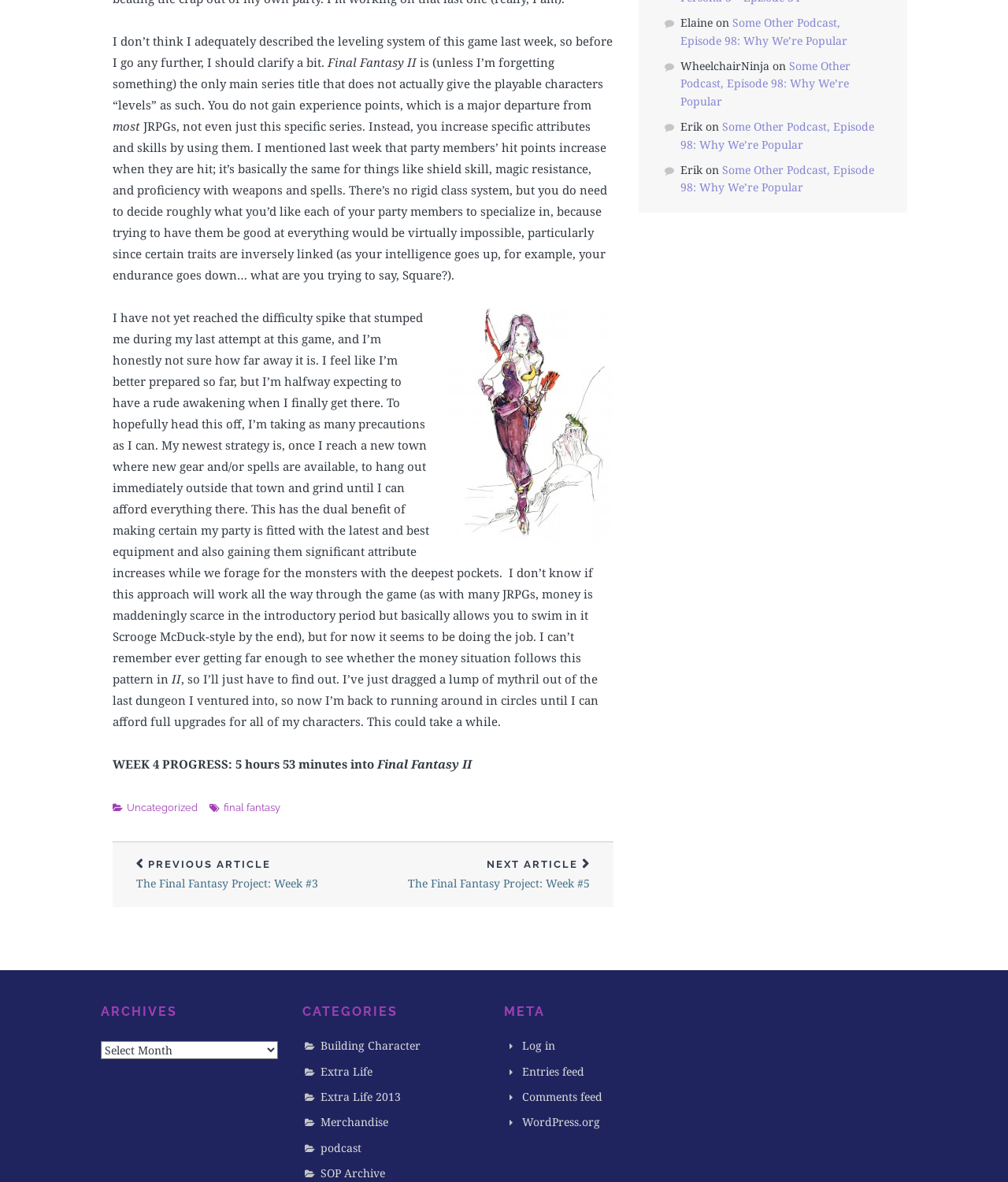Please provide the bounding box coordinates in the format (top-left x, top-left y, bottom-right x, bottom-right y). Remember, all values are floating point numbers between 0 and 1. What is the bounding box coordinate of the region described as: podcast

[0.318, 0.965, 0.359, 0.977]